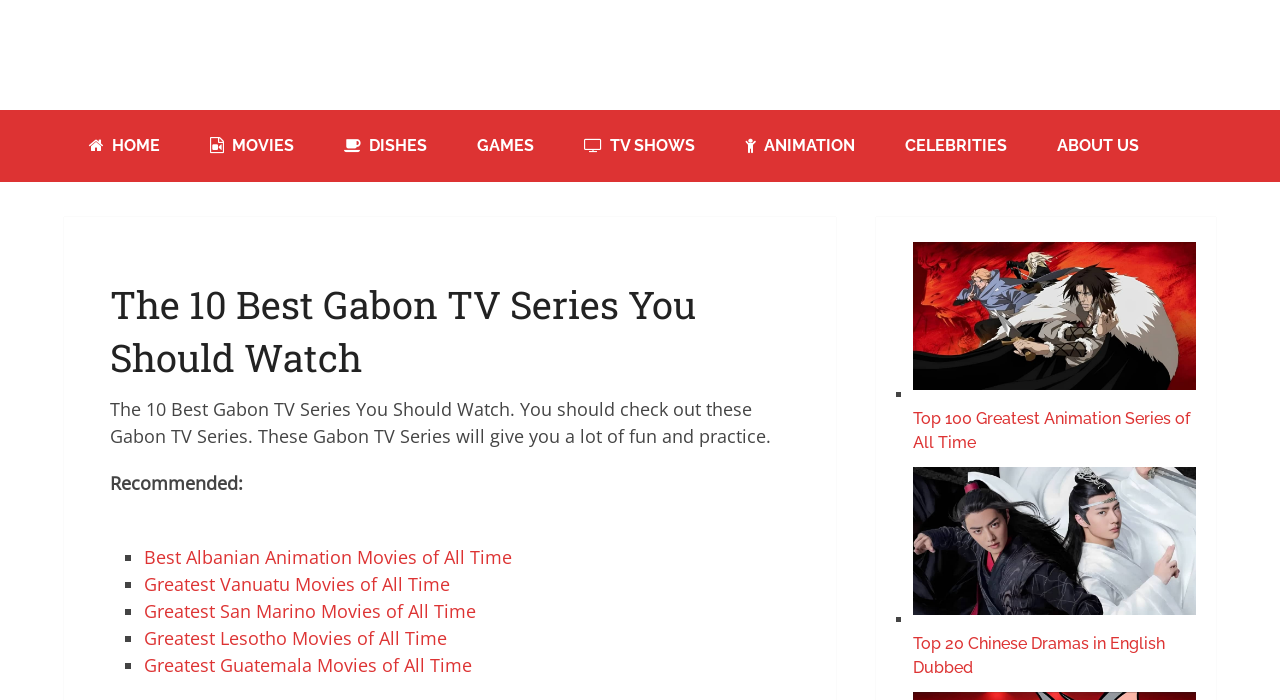Use a single word or phrase to answer the question:
What type of images are used in the webpage?

Thumbnail images